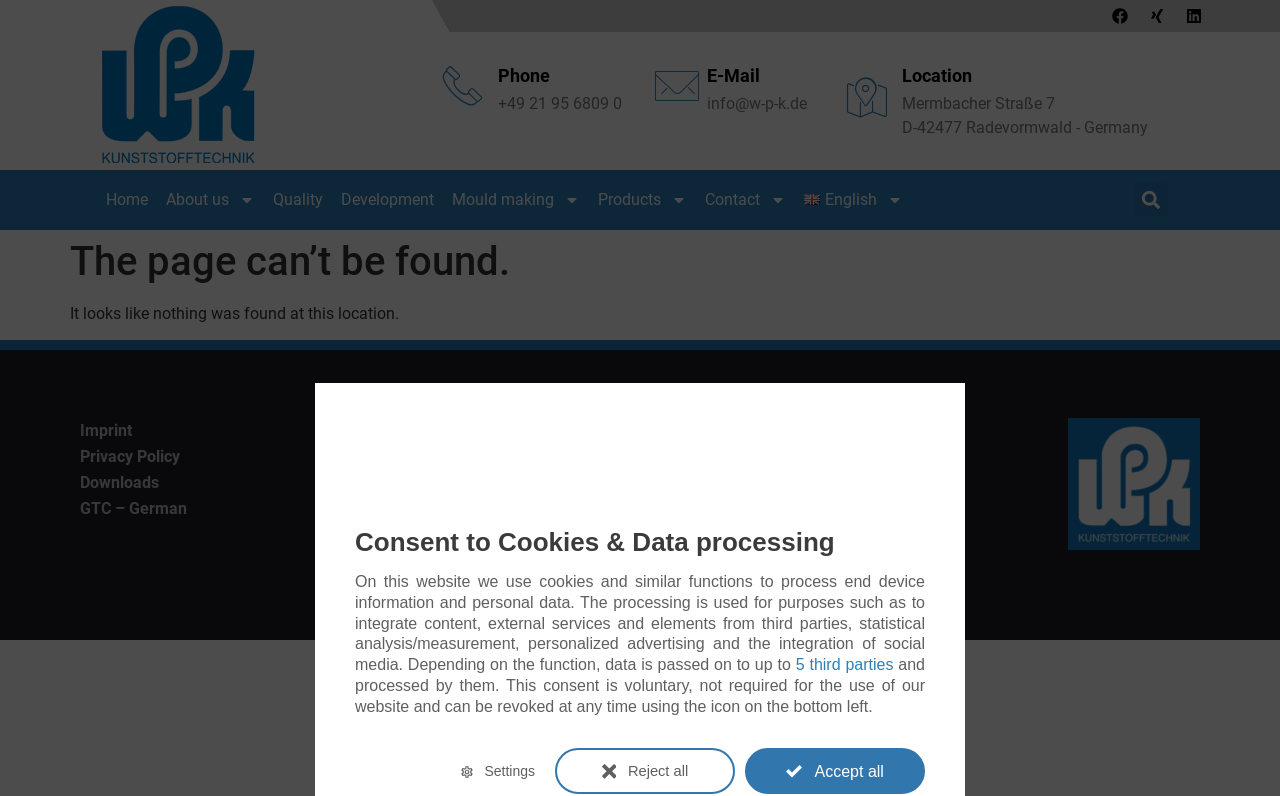Please give a short response to the question using one word or a phrase:
What is the email address?

info@w-p-k.de